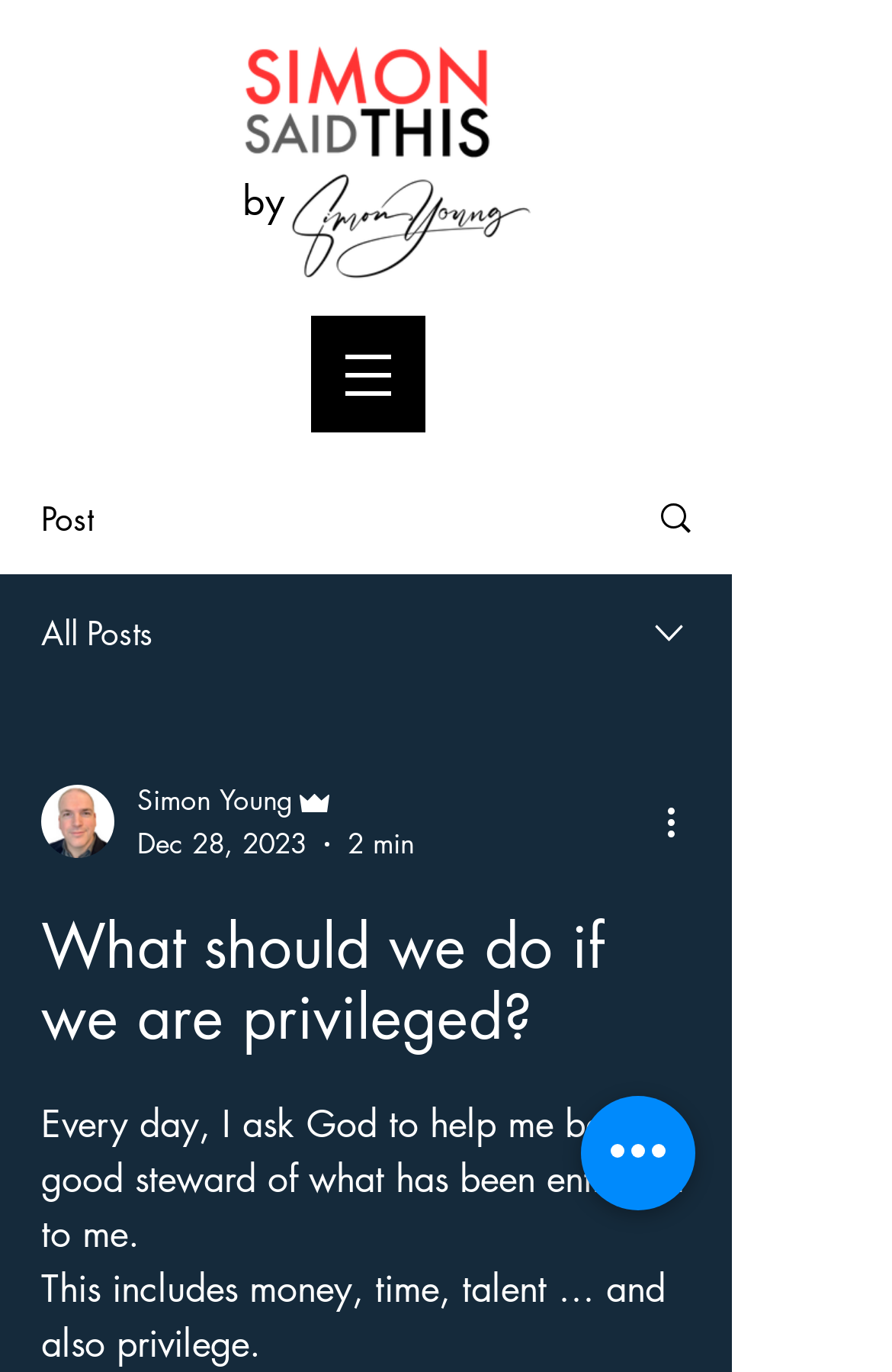Give a one-word or short phrase answer to the question: 
What is the estimated reading time of the post?

2 min